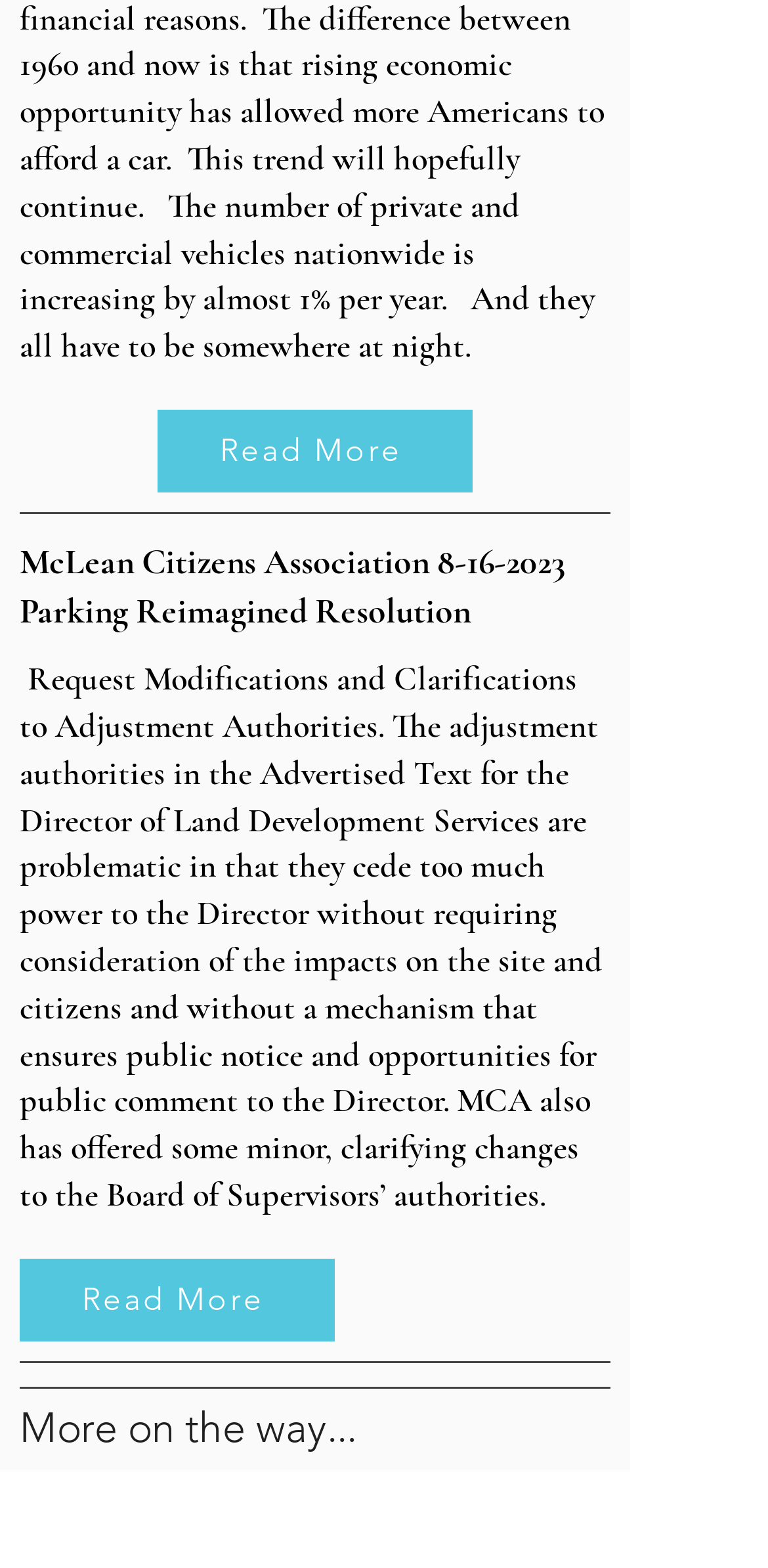Find the bounding box coordinates for the UI element that matches this description: "Read More".

[0.026, 0.803, 0.436, 0.855]